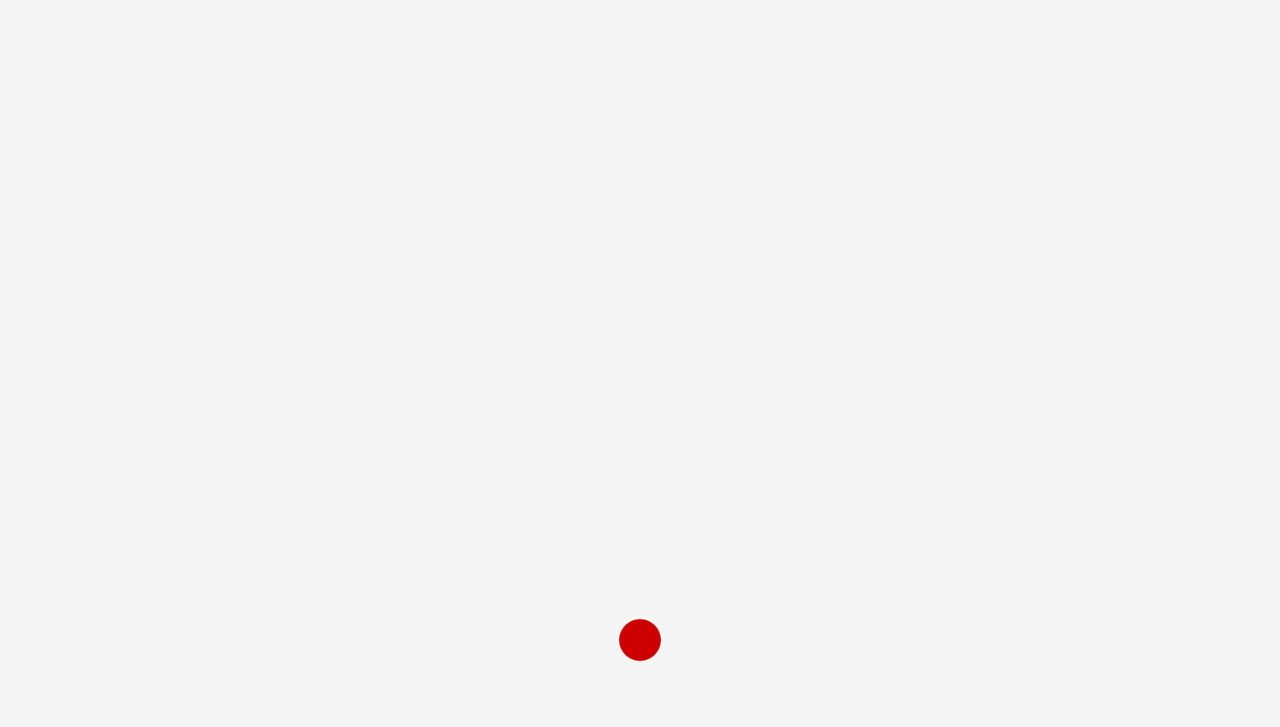Provide a short answer to the following question with just one word or phrase: What is the title of the main article?

Foreclosing on Wells Fargo Bank’s CEO